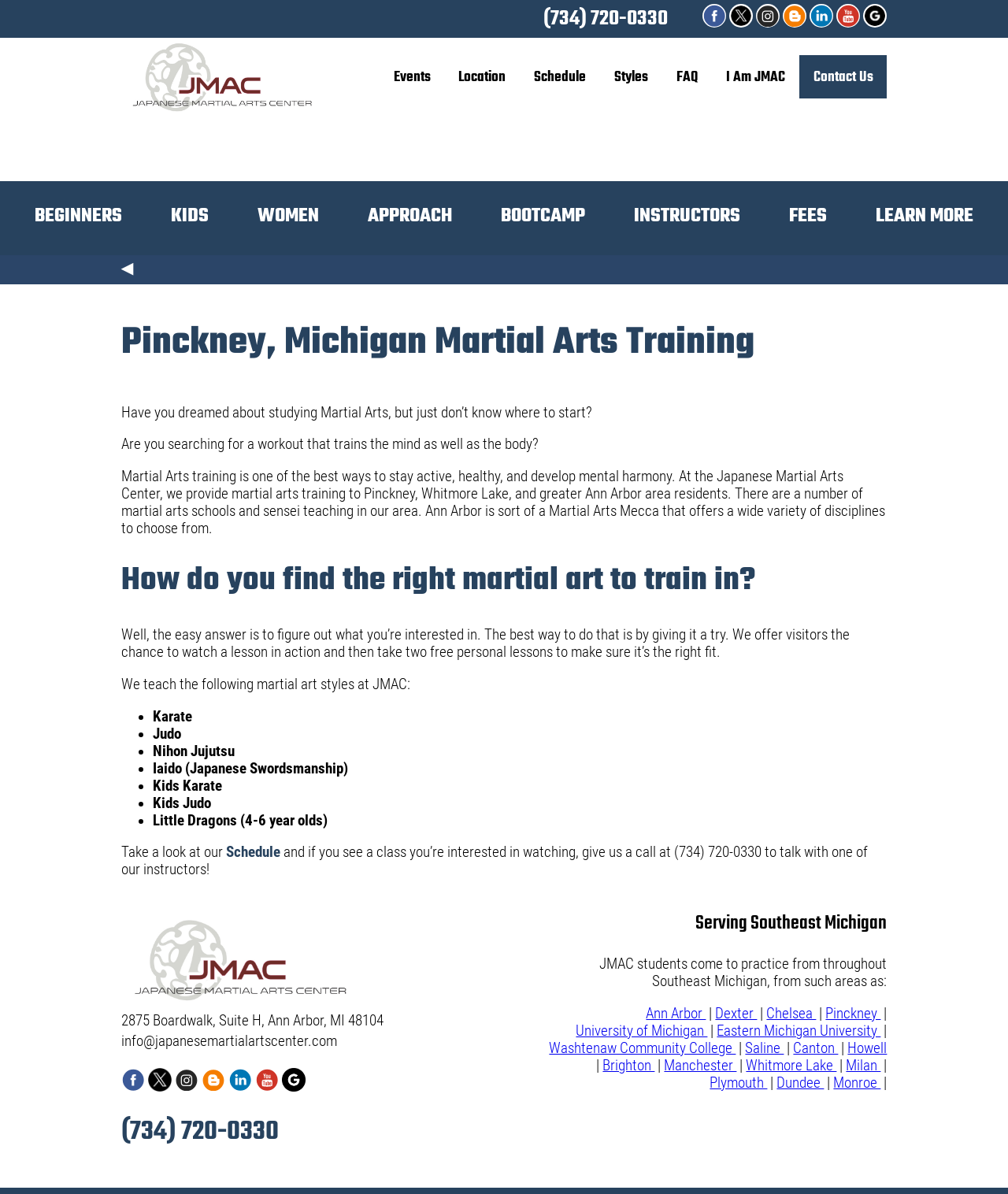Extract the heading text from the webpage.

Pinckney, Michigan Martial Arts Training